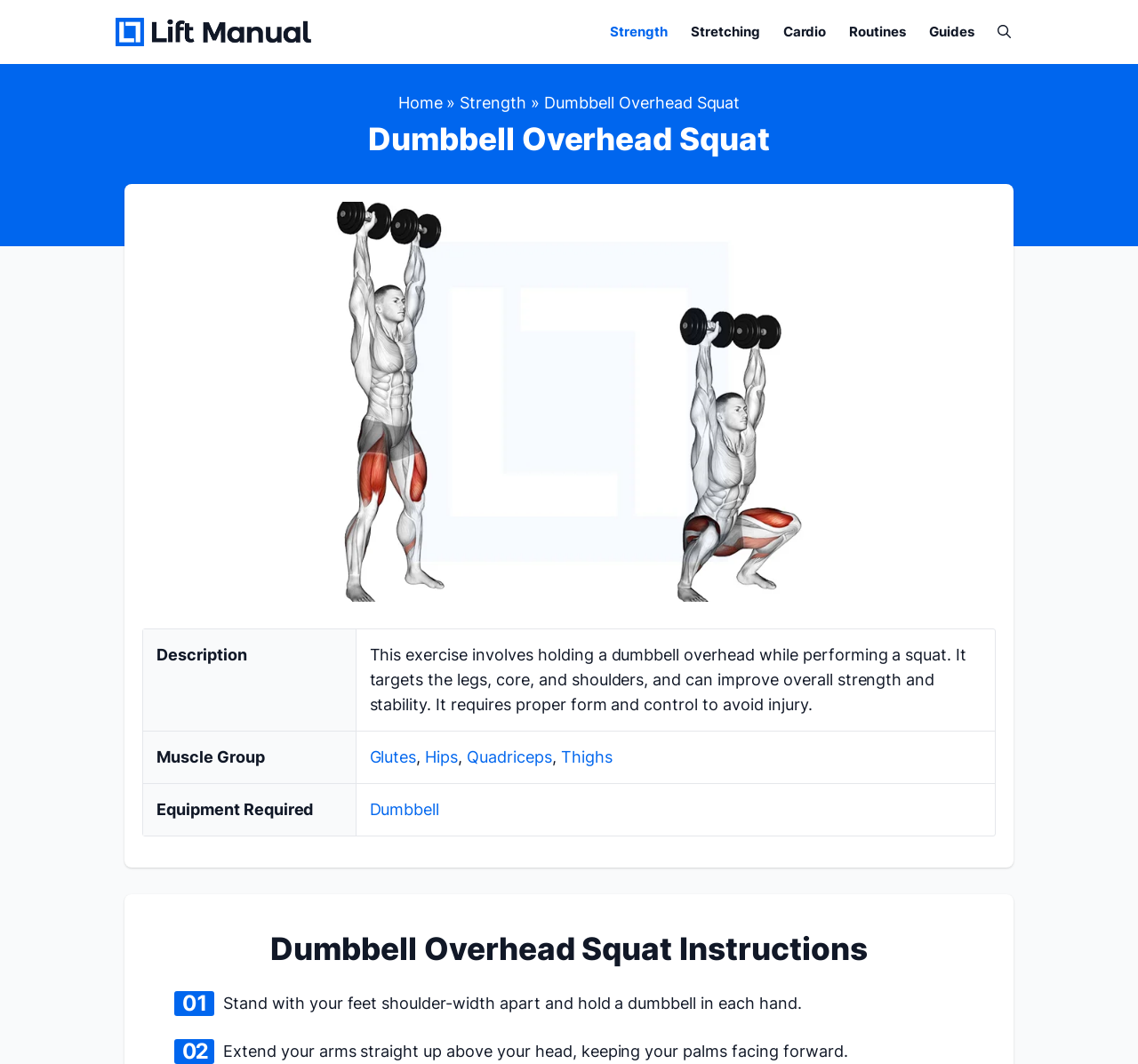What equipment is required for this exercise?
Examine the screenshot and reply with a single word or phrase.

Dumbbell